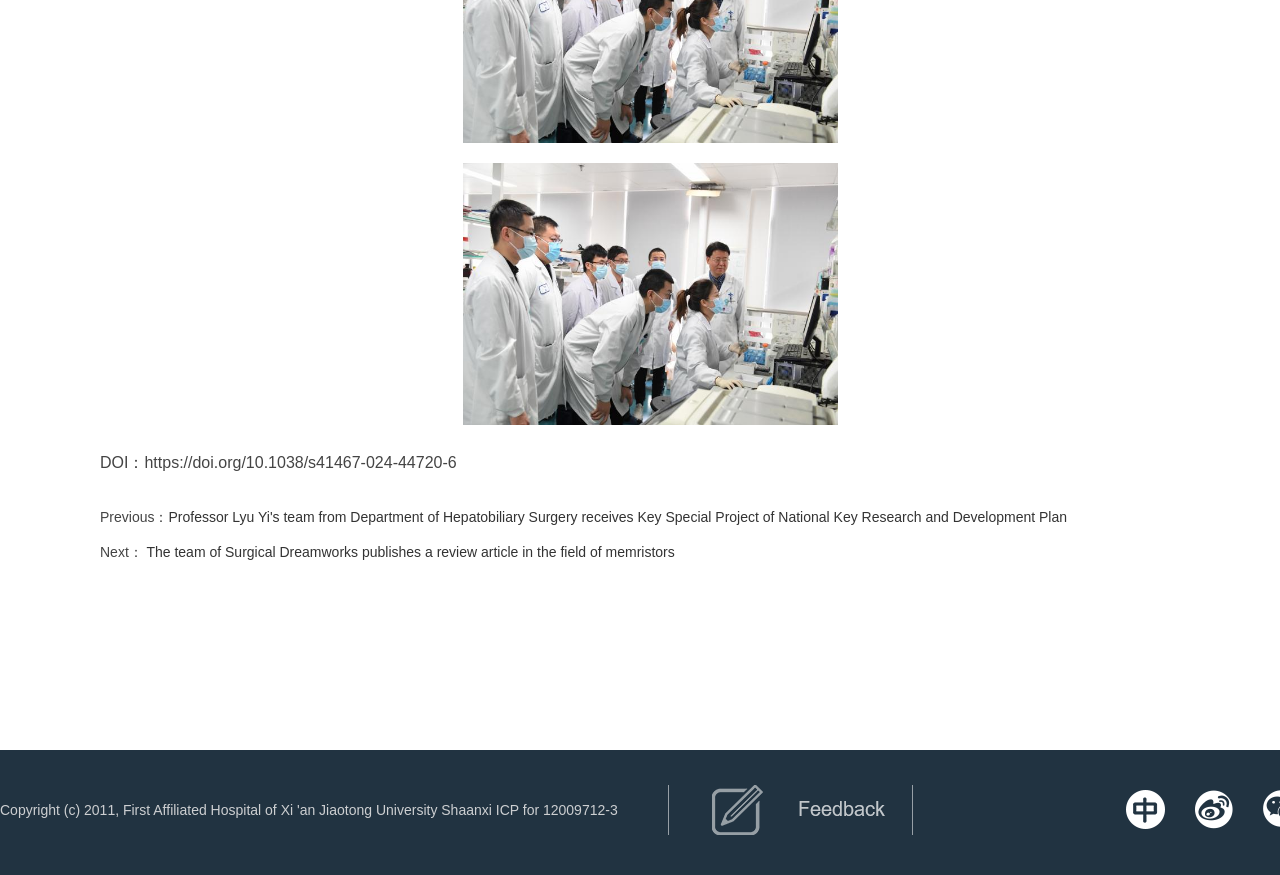Give a short answer to this question using one word or a phrase:
What is the text before the first link?

Previous: